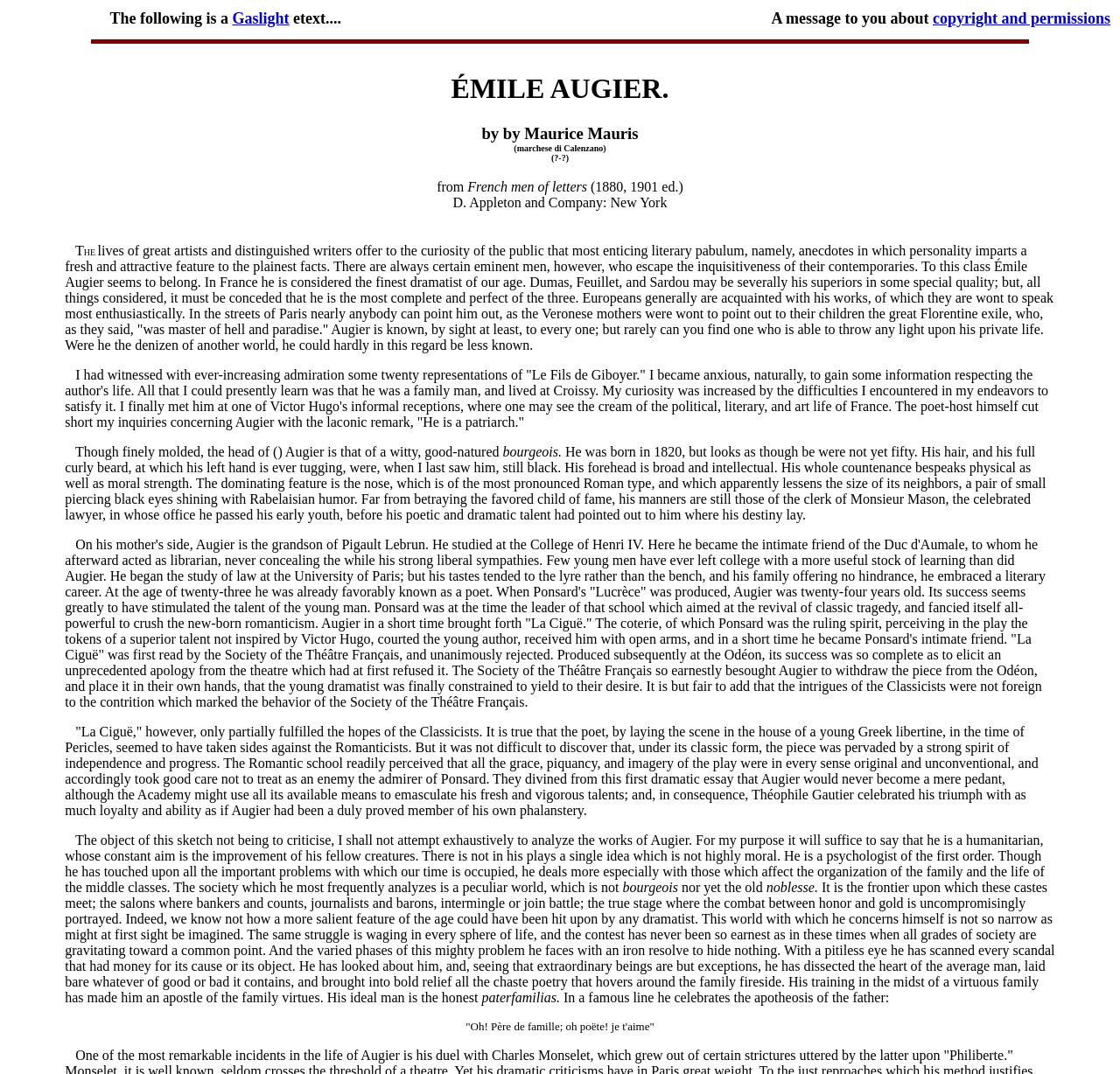Using the details from the image, please elaborate on the following question: What is the category of the book?

I found the answer by looking at the StaticText 'French men of letters' which indicates that the book belongs to the category of French men of letters.